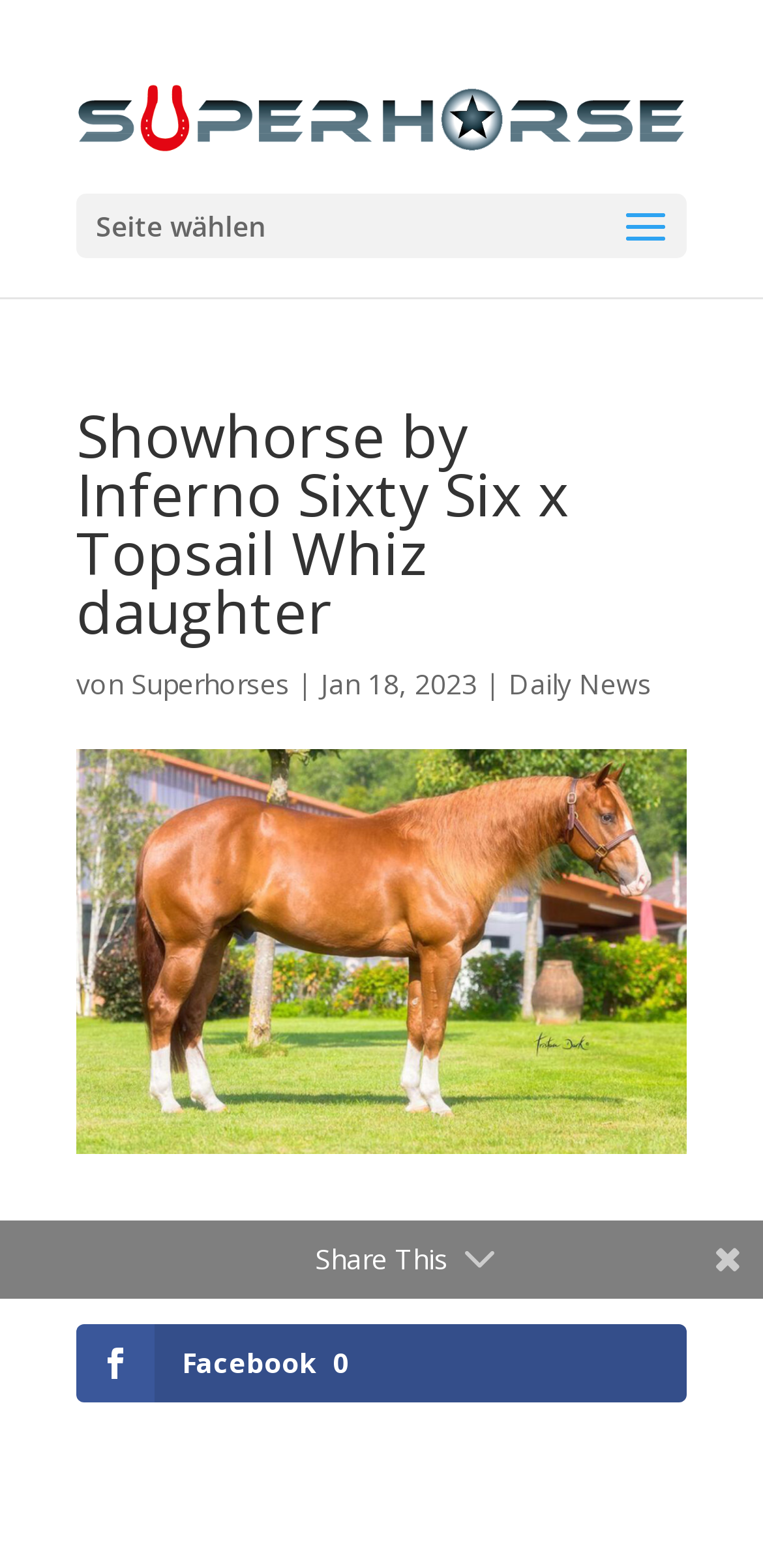What is the date of the daily news?
Use the image to answer the question with a single word or phrase.

Jan 18, 2023